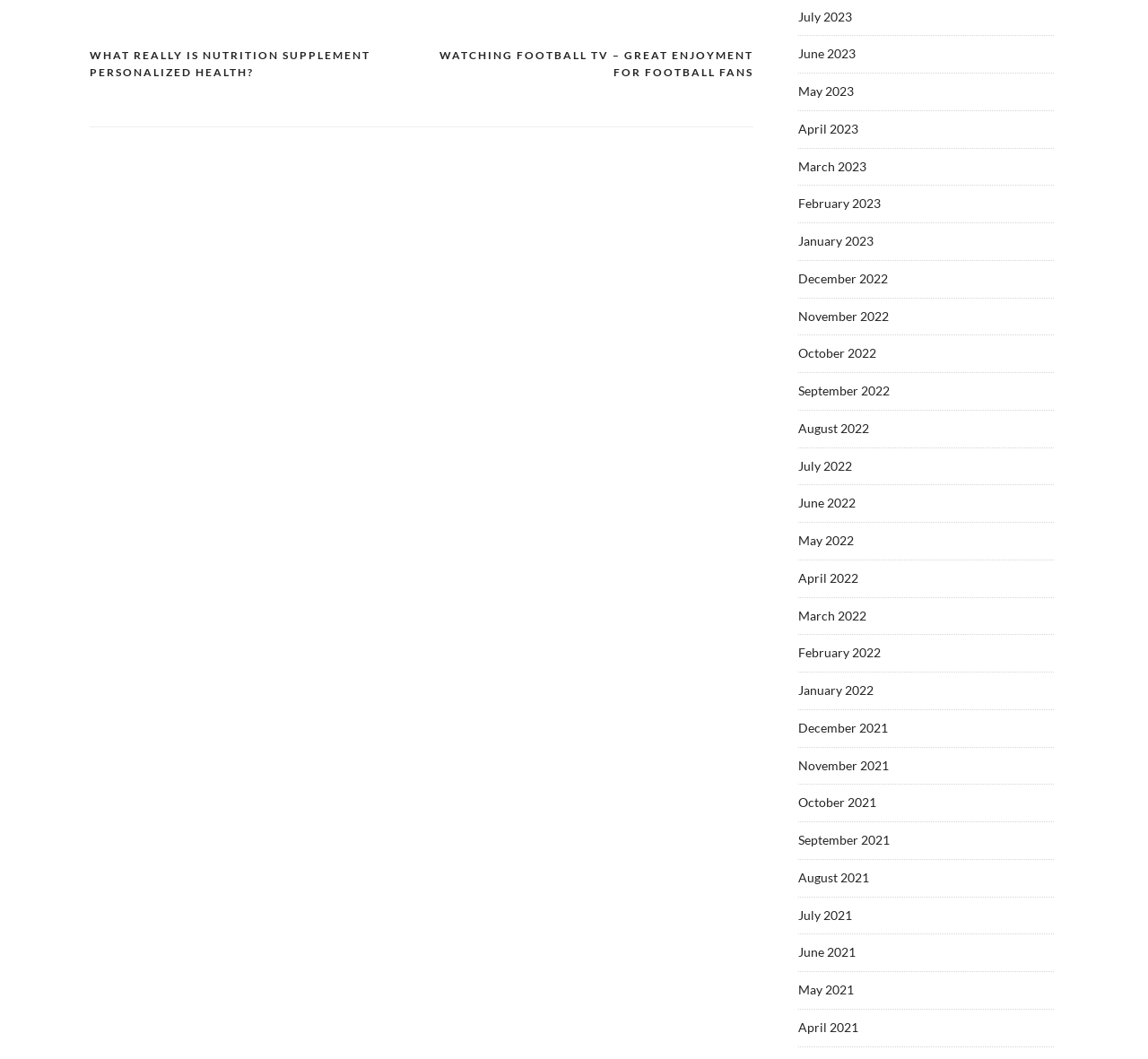Pinpoint the bounding box coordinates of the clickable area necessary to execute the following instruction: "Learn more about Ebon crane". The coordinates should be given as four float numbers between 0 and 1, namely [left, top, right, bottom].

None